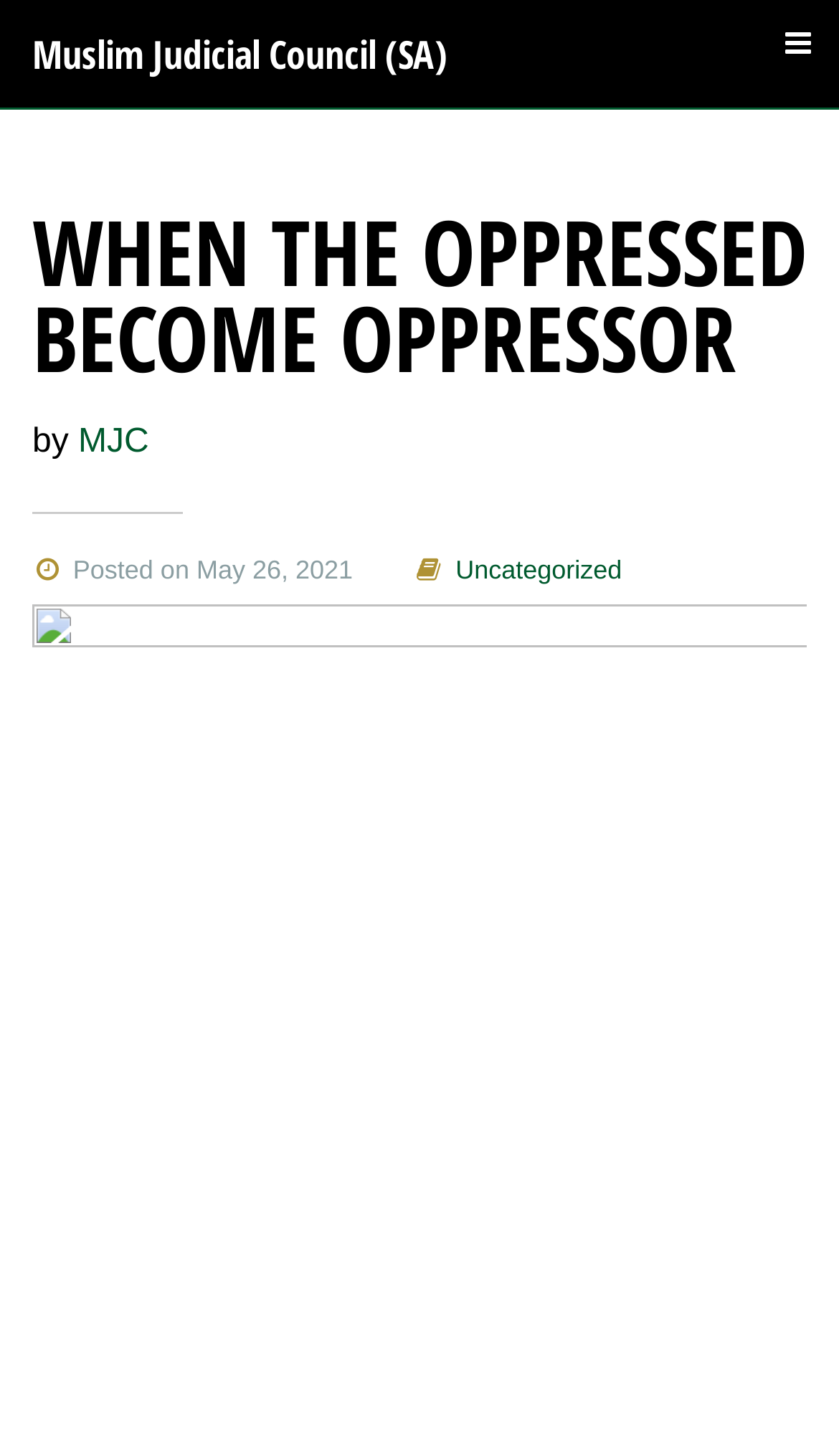Based on the provided description, "MJC", find the bounding box of the corresponding UI element in the screenshot.

[0.093, 0.291, 0.178, 0.317]